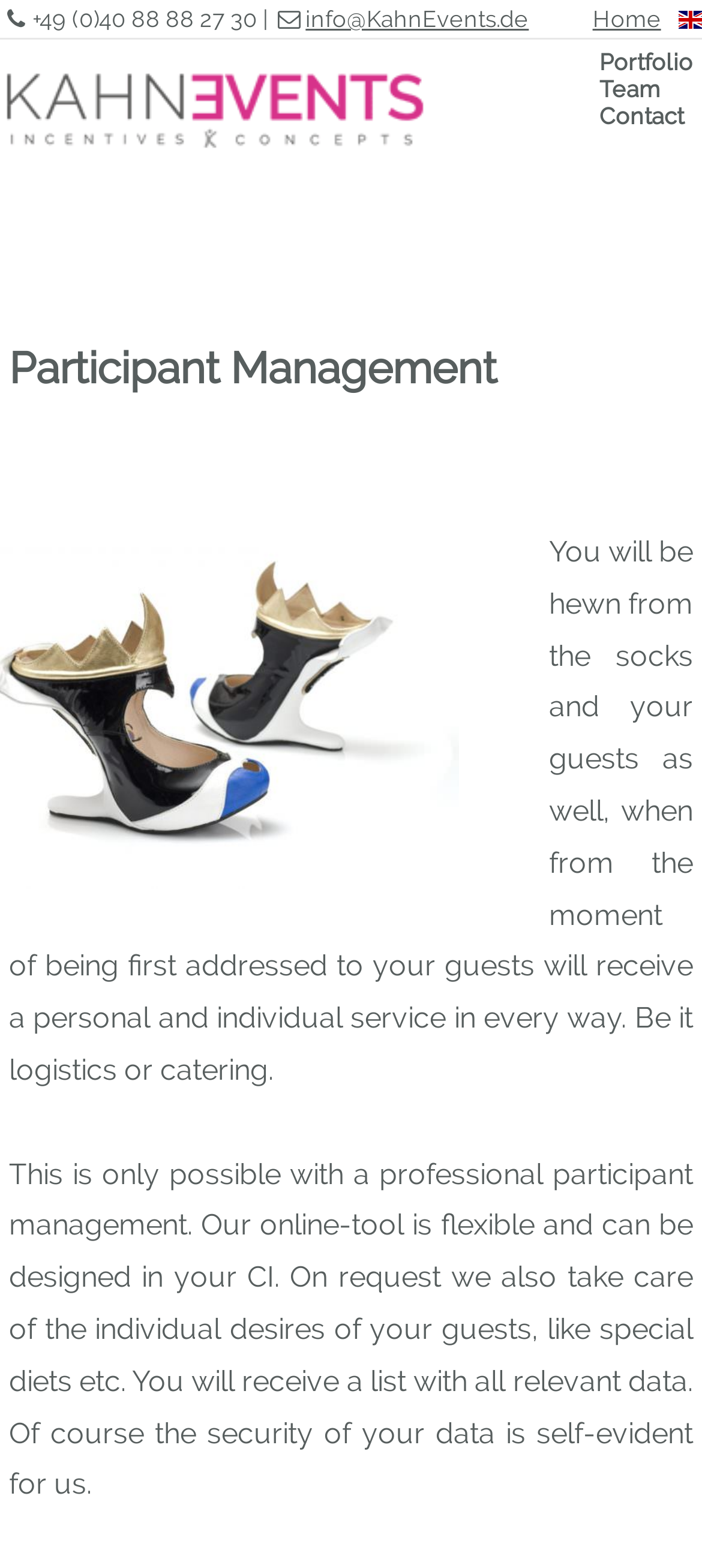What is the phone number on the top left?
Please use the visual content to give a single word or phrase answer.

+49 (0)40 88 88 27 30